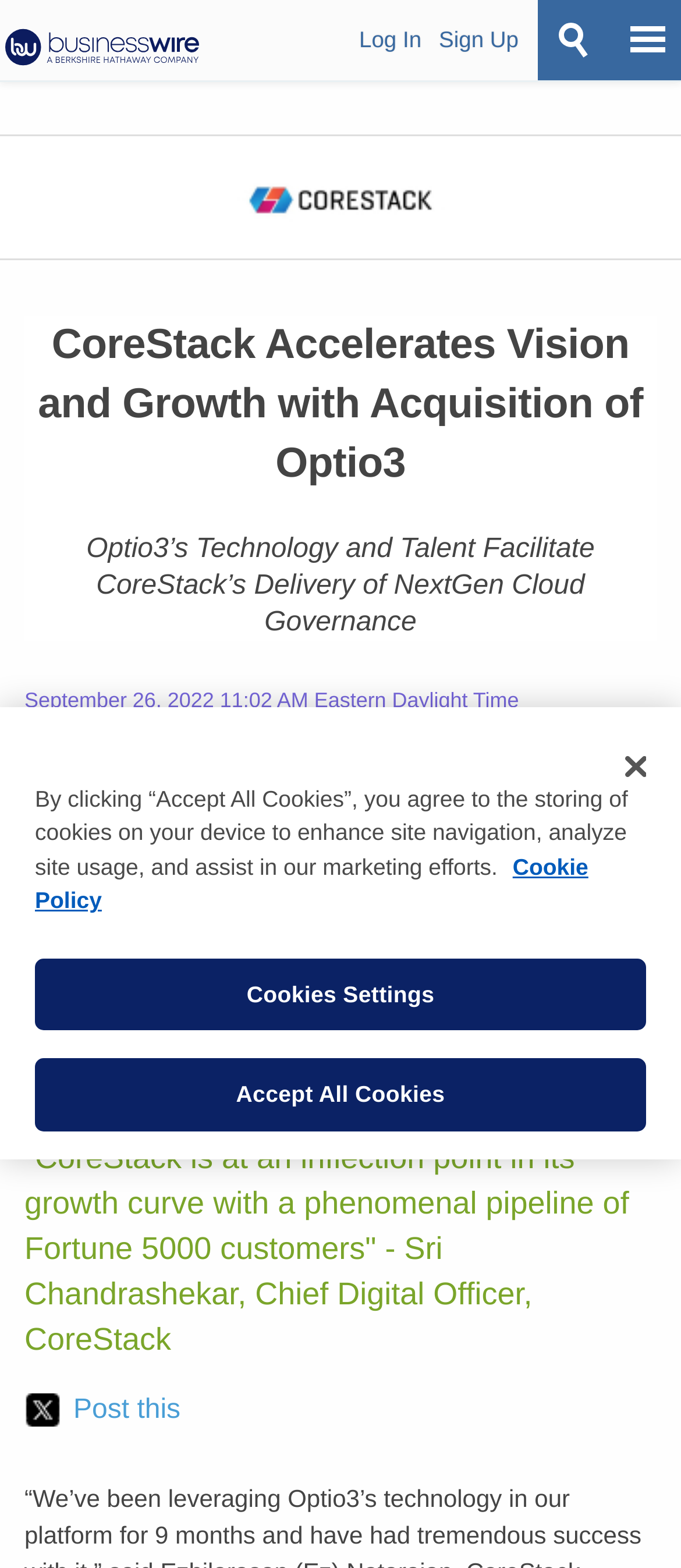Generate a detailed explanation of the webpage's features and information.

The webpage is an article from Business Wire, announcing CoreStack's acquisition of Optio3, an AI-powered operations management company based in Seattle, WA. 

At the top of the page, there is a header section with a link to the Business Wire website. Below the header, there is a main content section that starts with a heading "CoreStack Accelerates Vision and Growth with Acquisition of Optio3". 

Following the heading, there is a paragraph of text that describes the acquisition, including the details of the deal and the integration of Optio3's team into CoreStack. The text also mentions that Optio3's Co-founder and CEO, Sridhar Chandrashekar, will be joining the CoreStack leadership team as Chief Digital Officer.

Below the main text, there is a blockquote with a quote from Sri Chandrashekar, Chief Digital Officer, CoreStack. The quote is about CoreStack's growth curve and its pipeline of Fortune 5000 customers.

On the right side of the page, there is an image, likely related to the acquisition. 

At the top right corner of the page, there are two links, "Log In" and "Sign Up", for users to access their accounts or create new ones. 

At the bottom of the page, there is a section related to cookies, with a button to "Close" the section, a text explaining the use of cookies, and three buttons: "Cookie Policy", "Cookies Settings", and "Accept All Cookies".